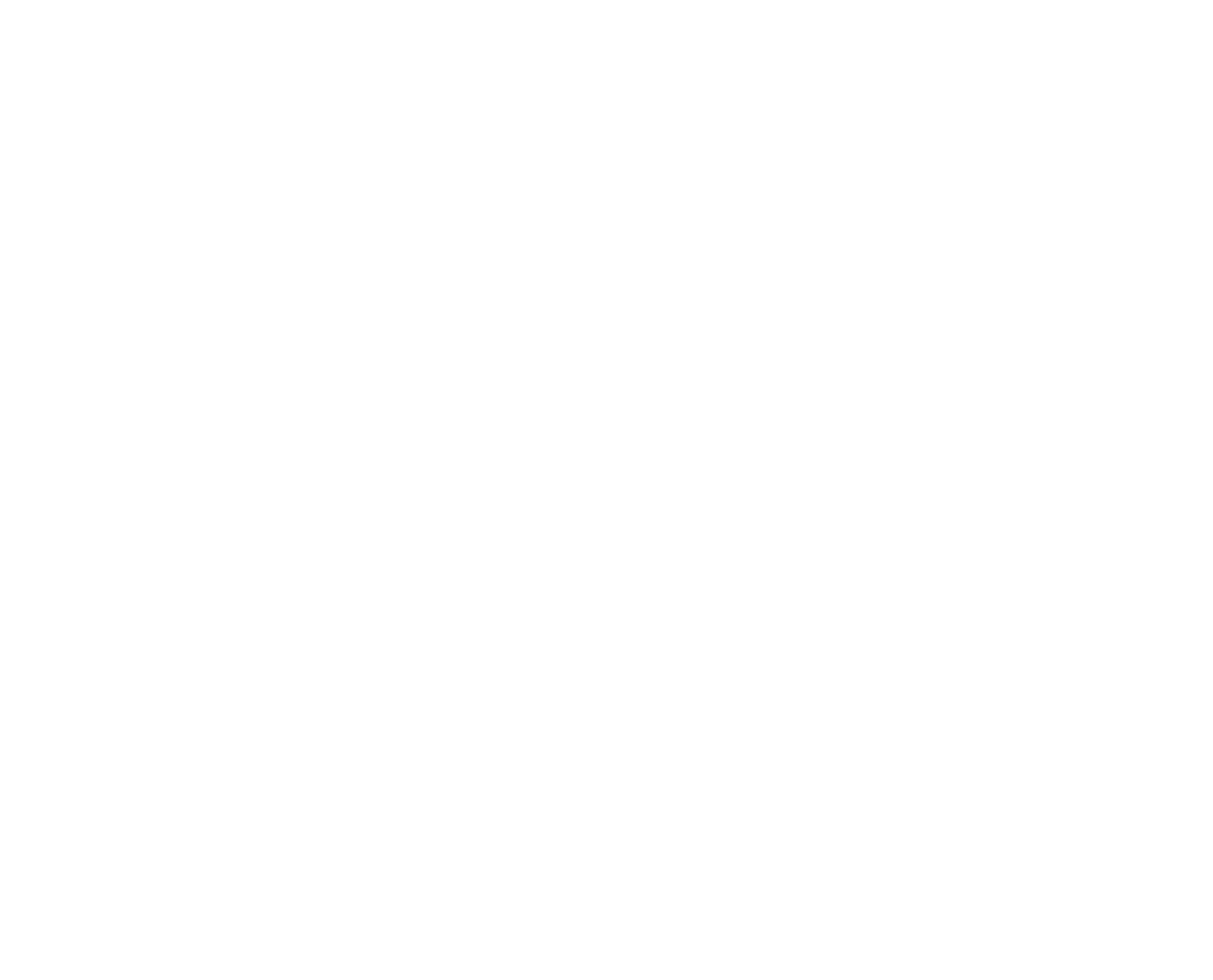Respond to the question below with a single word or phrase: What is the company name mentioned on the webpage?

Outokumpu